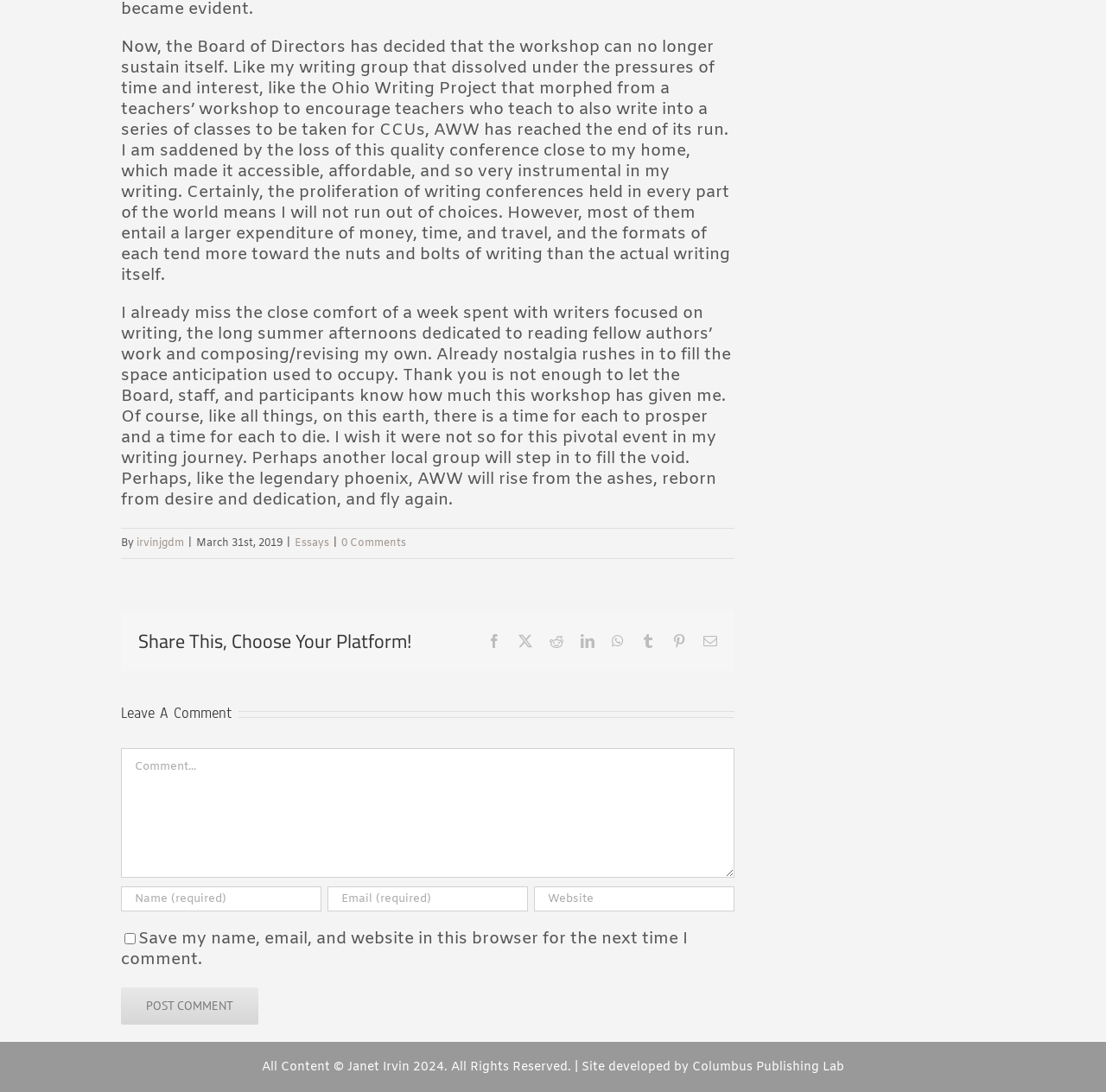Refer to the screenshot and answer the following question in detail:
What is the date of the essay?

The date of the essay is mentioned at the top of the webpage, below the essay title, as 'March 31st, 2019'.